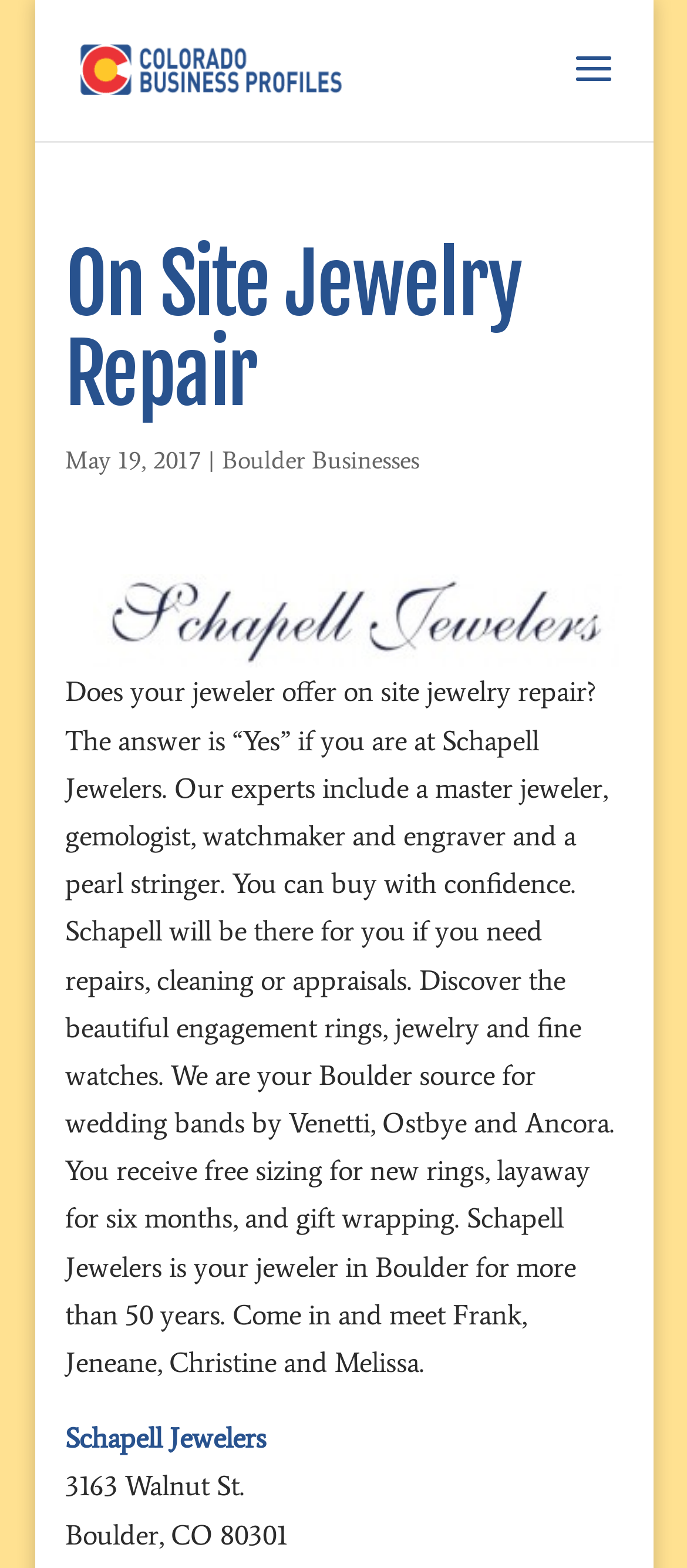What is the name of the source for wedding bands at Schapell Jewelers? Observe the screenshot and provide a one-word or short phrase answer.

Venetti, Ostbye, and Ancora